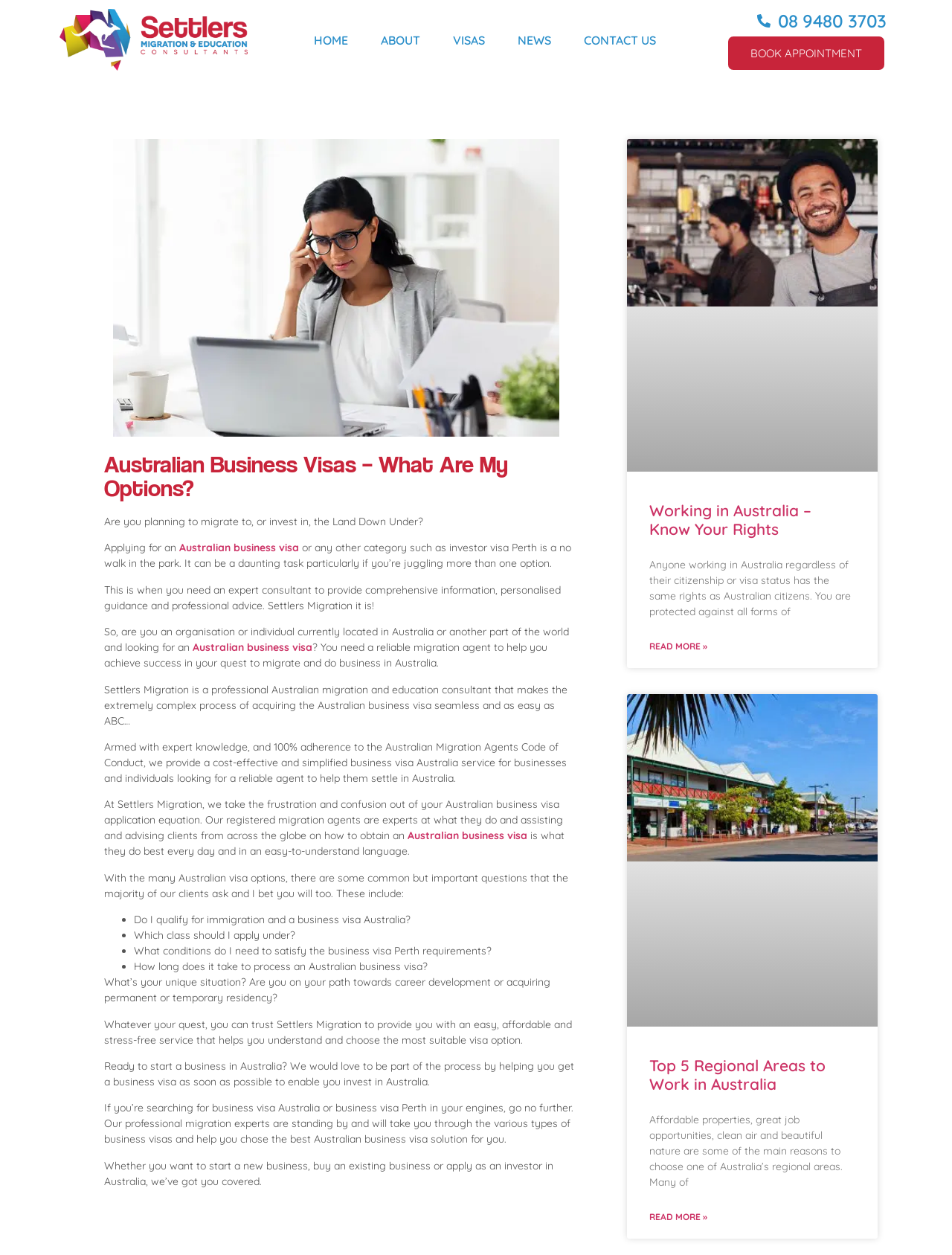Locate and provide the bounding box coordinates for the HTML element that matches this description: "Contact Us".

[0.598, 0.018, 0.705, 0.045]